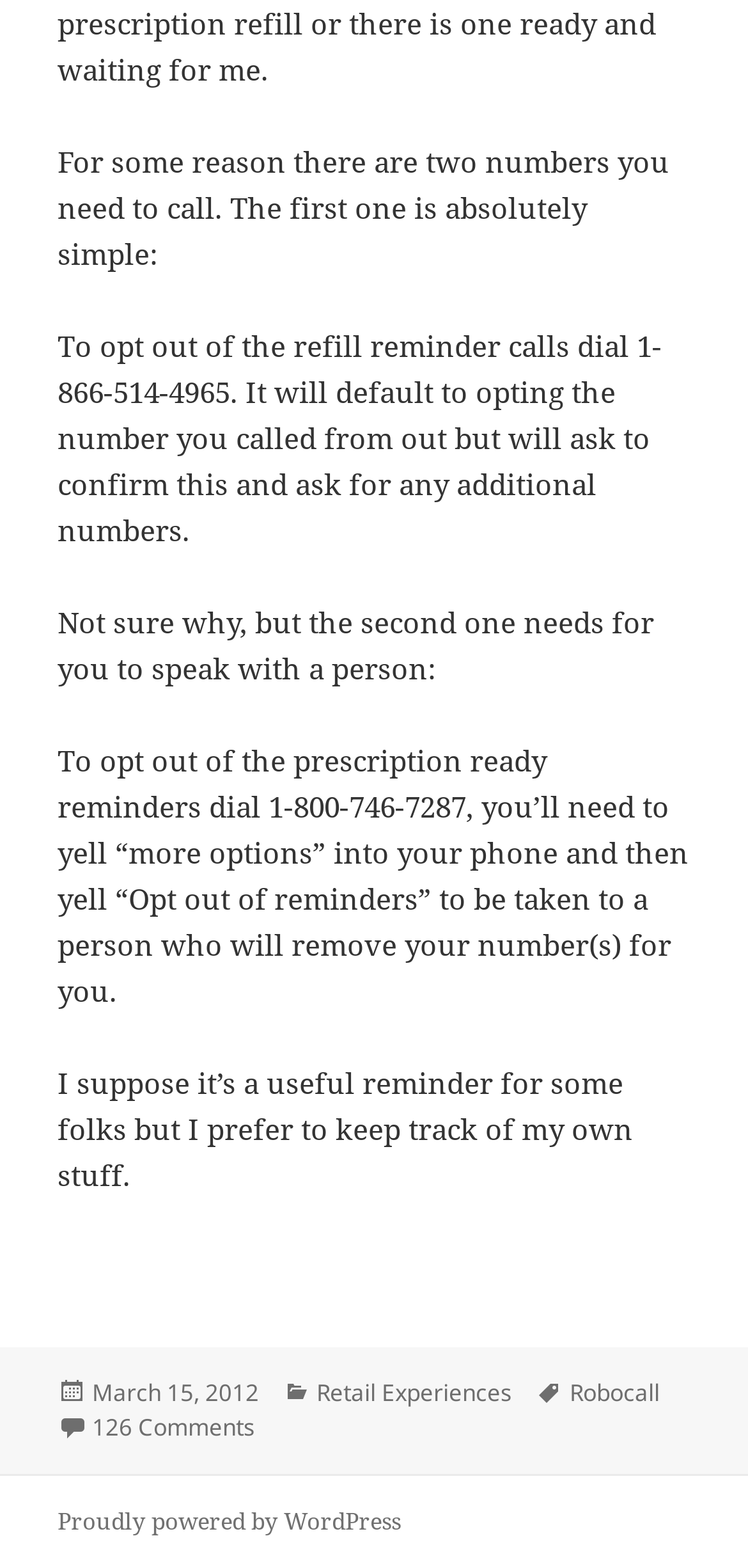Identify the bounding box for the element characterized by the following description: "Retail Experiences".

[0.423, 0.877, 0.685, 0.899]